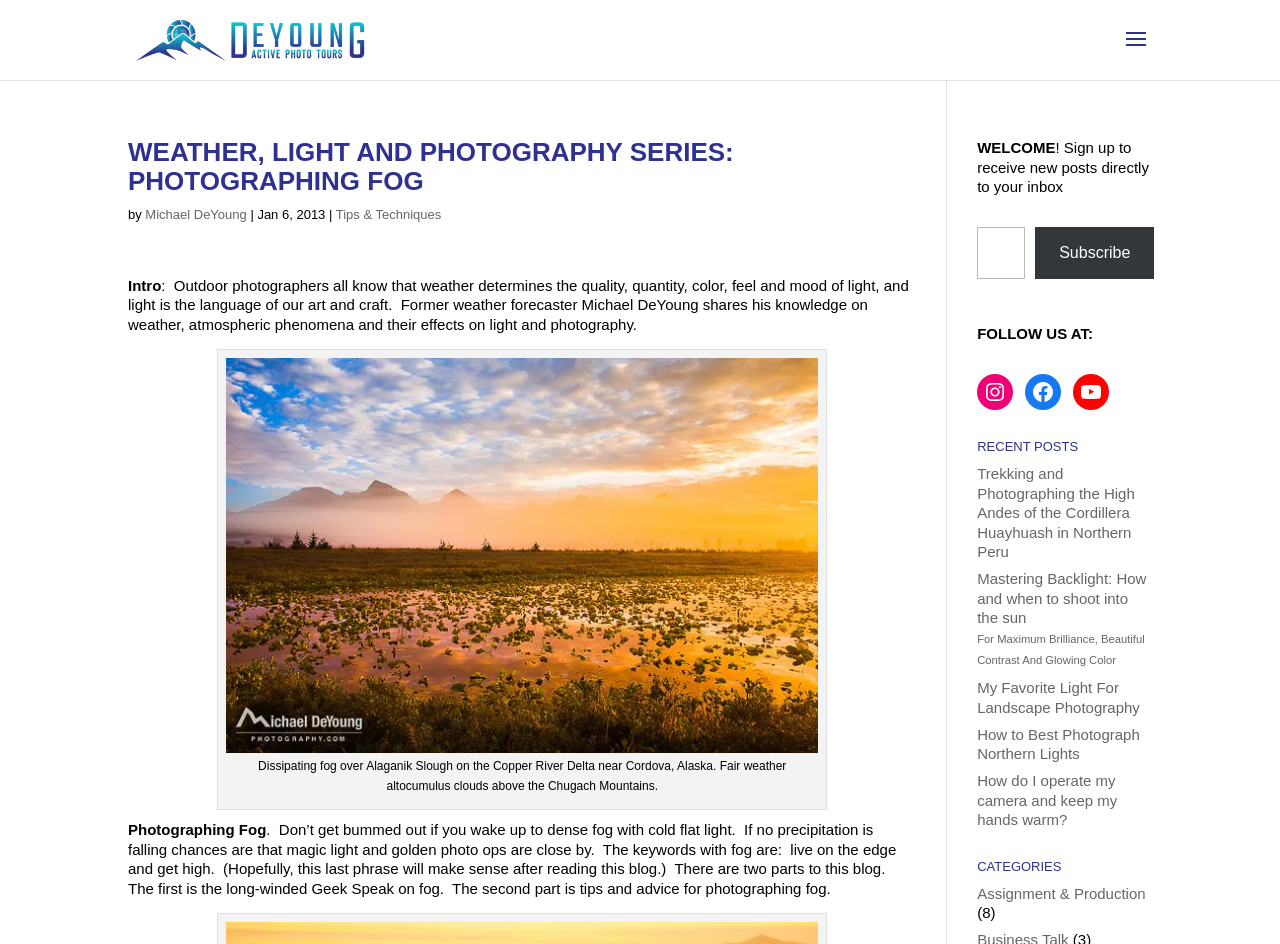Identify the bounding box coordinates of the section that should be clicked to achieve the task described: "View the 'Photographing Fog' article".

[0.1, 0.87, 0.208, 0.888]